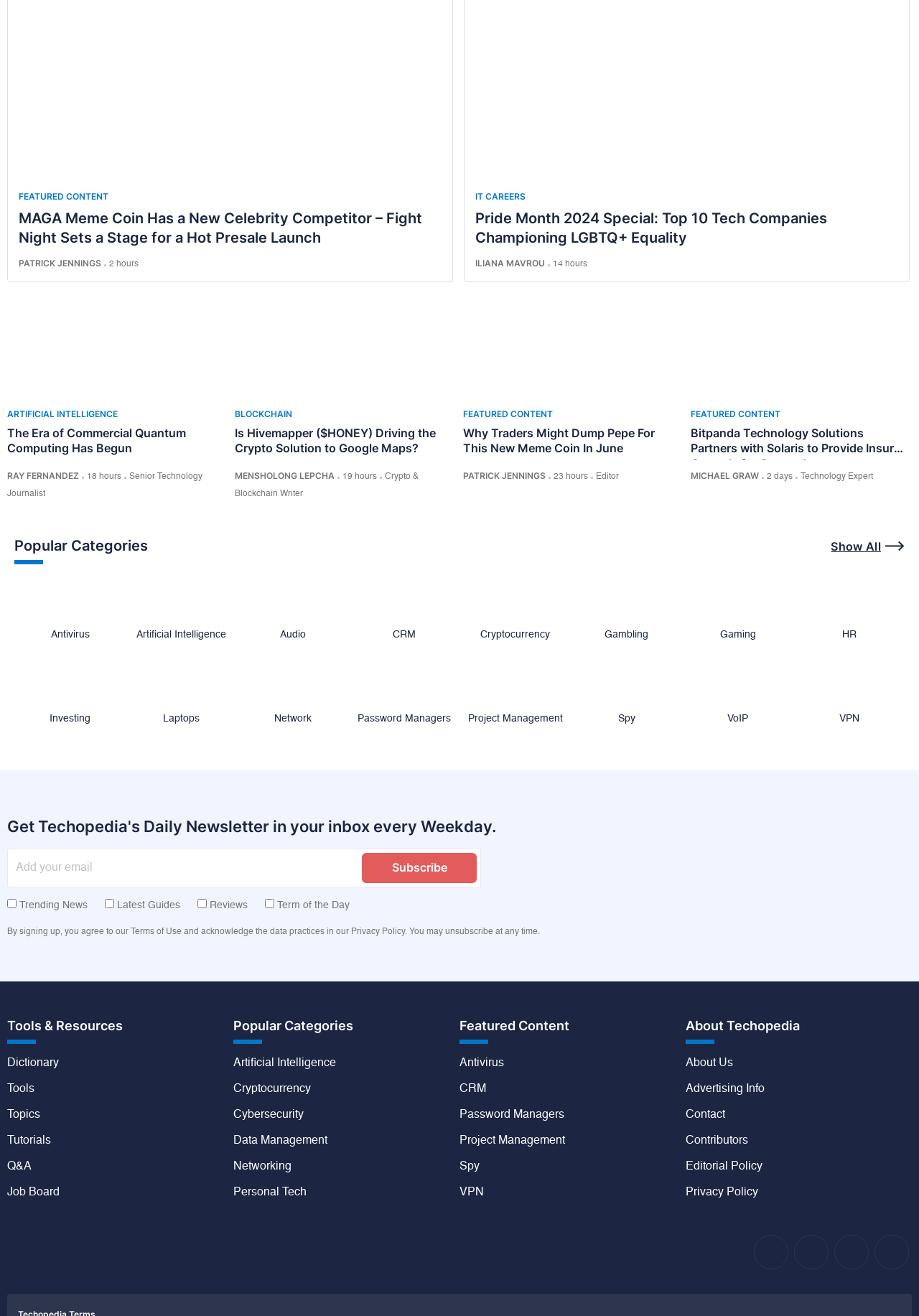Identify the bounding box coordinates for the UI element mentioned here: "name="email-801" placeholder="Add your email"". Provide the coordinates as four float values between 0 and 1, i.e., [left, top, right, bottom].

[0.009, 0.645, 0.391, 0.674]